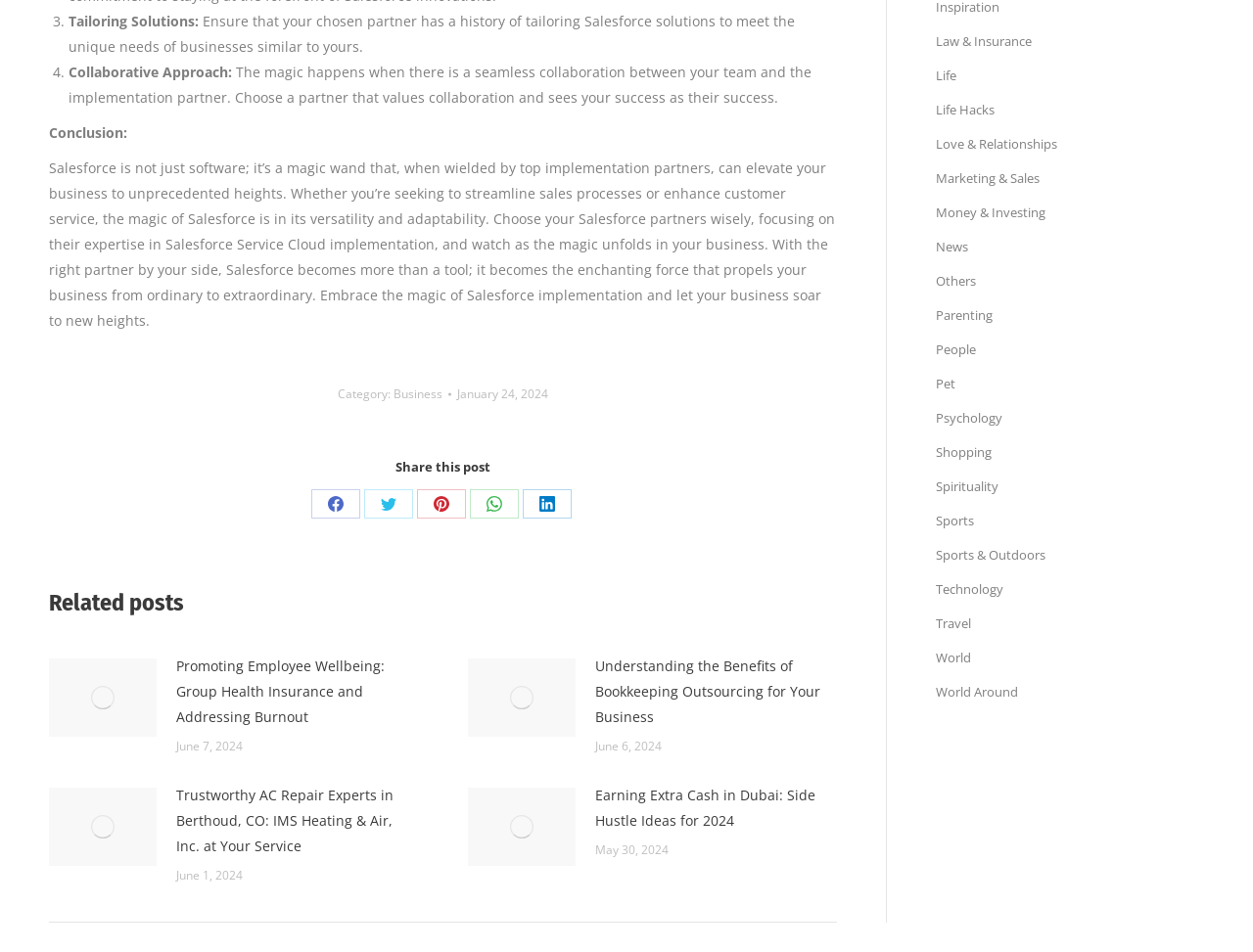What is the main topic of the article?
Please respond to the question thoroughly and include all relevant details.

The main topic of the article can be inferred from the content, which discusses the importance of choosing the right implementation partner for Salesforce and how it can elevate a business to new heights.